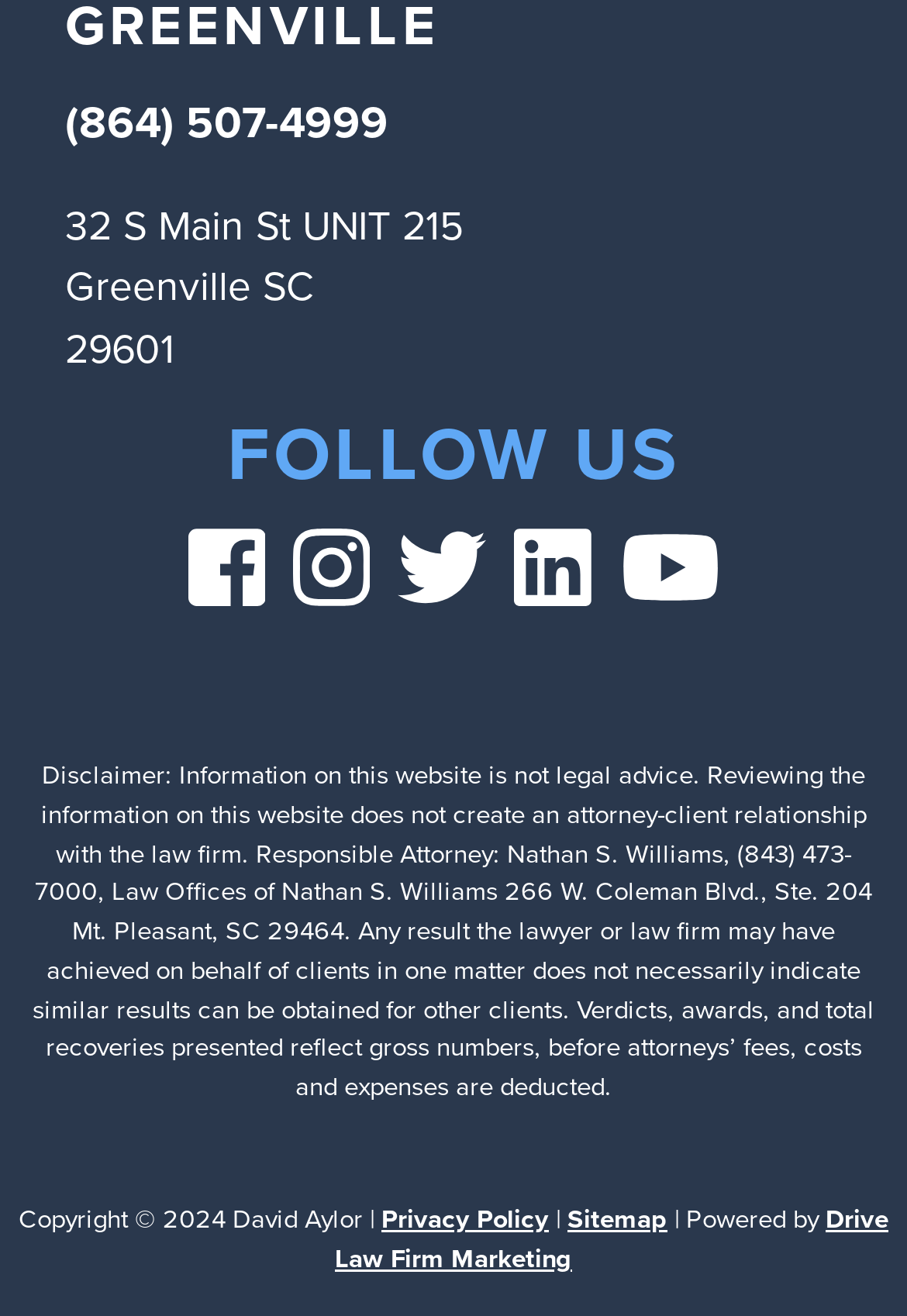What is the copyright year?
Please interpret the details in the image and answer the question thoroughly.

The copyright year can be found at the bottom of the webpage, inside a static text element, which is 'Copyright © 2024 David Aylor |'.